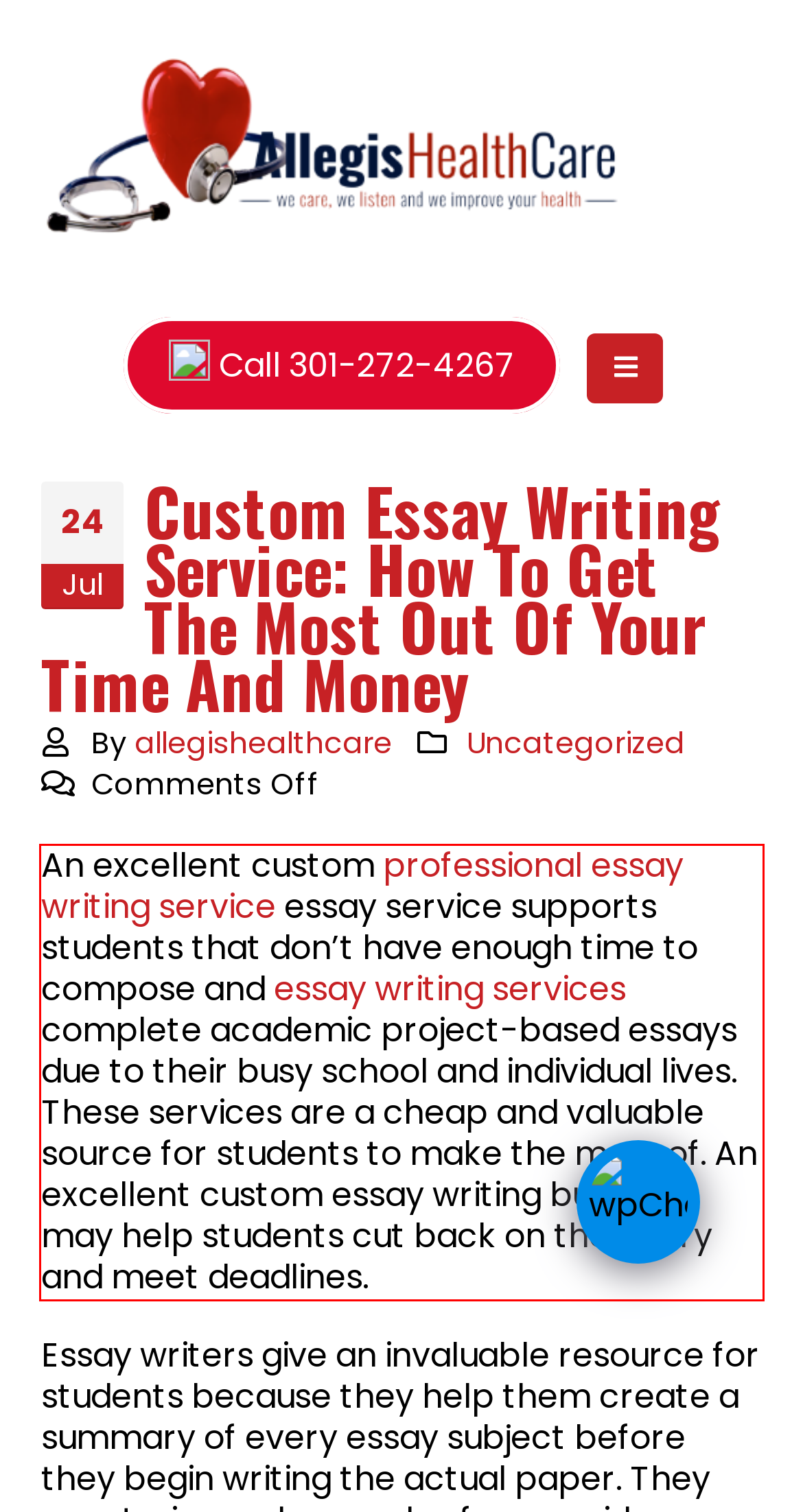You are provided with a screenshot of a webpage featuring a red rectangle bounding box. Extract the text content within this red bounding box using OCR.

An excellent custom professional essay writing service essay service supports students that don’t have enough time to compose and essay writing services complete academic project-based essays due to their busy school and individual lives. These services are a cheap and valuable source for students to make the most of. An excellent custom essay writing business may help students cut back on the worry and meet deadlines.